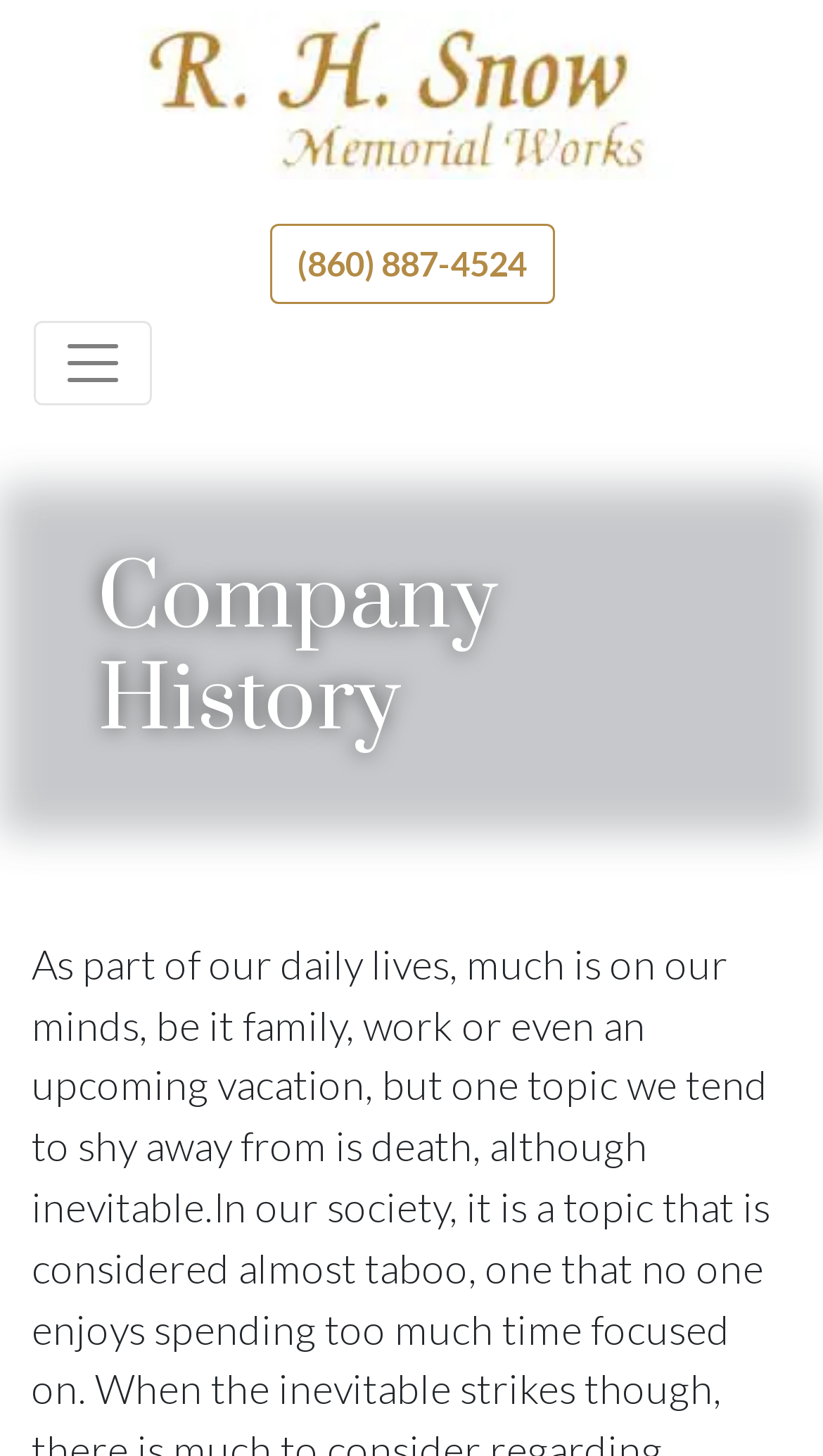Please determine the bounding box coordinates, formatted as (top-left x, top-left y, bottom-right x, bottom-right y), with all values as floating point numbers between 0 and 1. Identify the bounding box of the region described as: aria-label="Toggle navigation"

[0.041, 0.22, 0.185, 0.278]